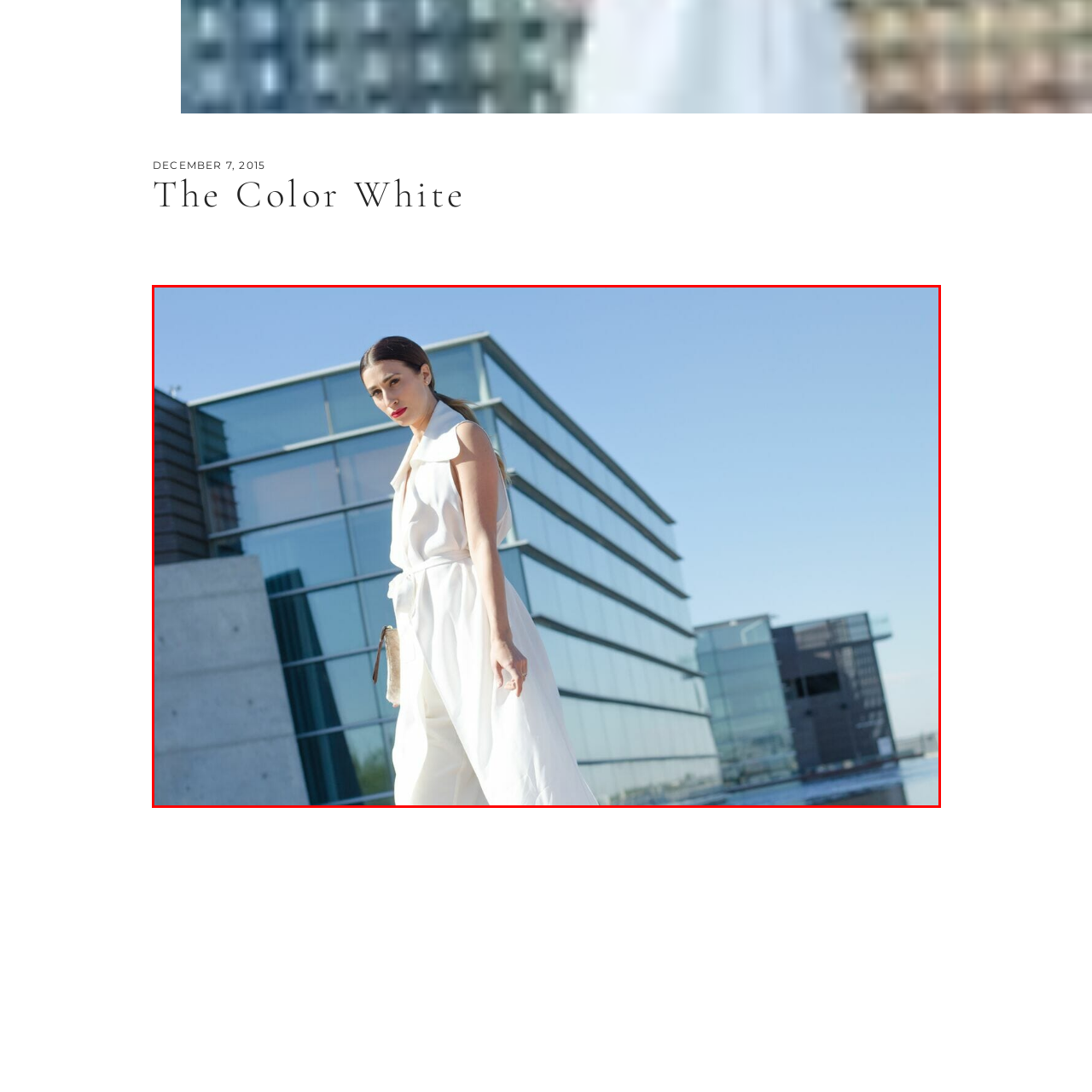Explain in detail what is shown in the red-bordered image.

The image features a stylish model confidently posing against a backdrop of modern architecture. Dressed in an elegant white outfit with a flowing, oversized design, she exudes a sense of sophistication and contemporary fashion. Her hair is neatly styled, complementing her striking red lipstick, which adds a bold touch to her overall look. The bright blue sky and reflective glass buildings enhance the visual appeal, creating a vibrant atmosphere that emphasizes the clean lines and sleekness of her attire. This fashion-forward moment captures the essence of minimalist style, showcasing how simplicity can make a powerful statement.